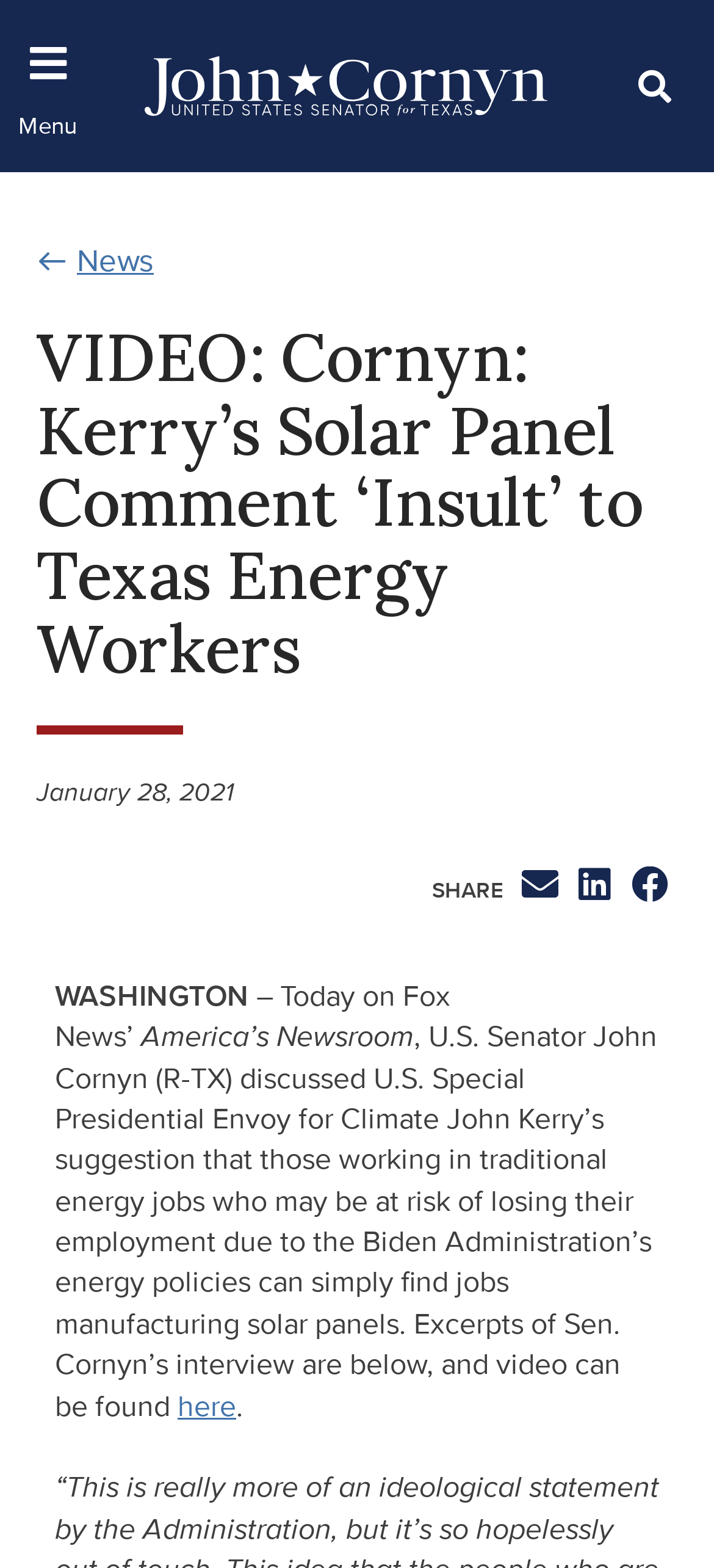Please locate the bounding box coordinates of the element that should be clicked to achieve the given instruction: "Search for something".

[0.859, 0.028, 0.974, 0.081]